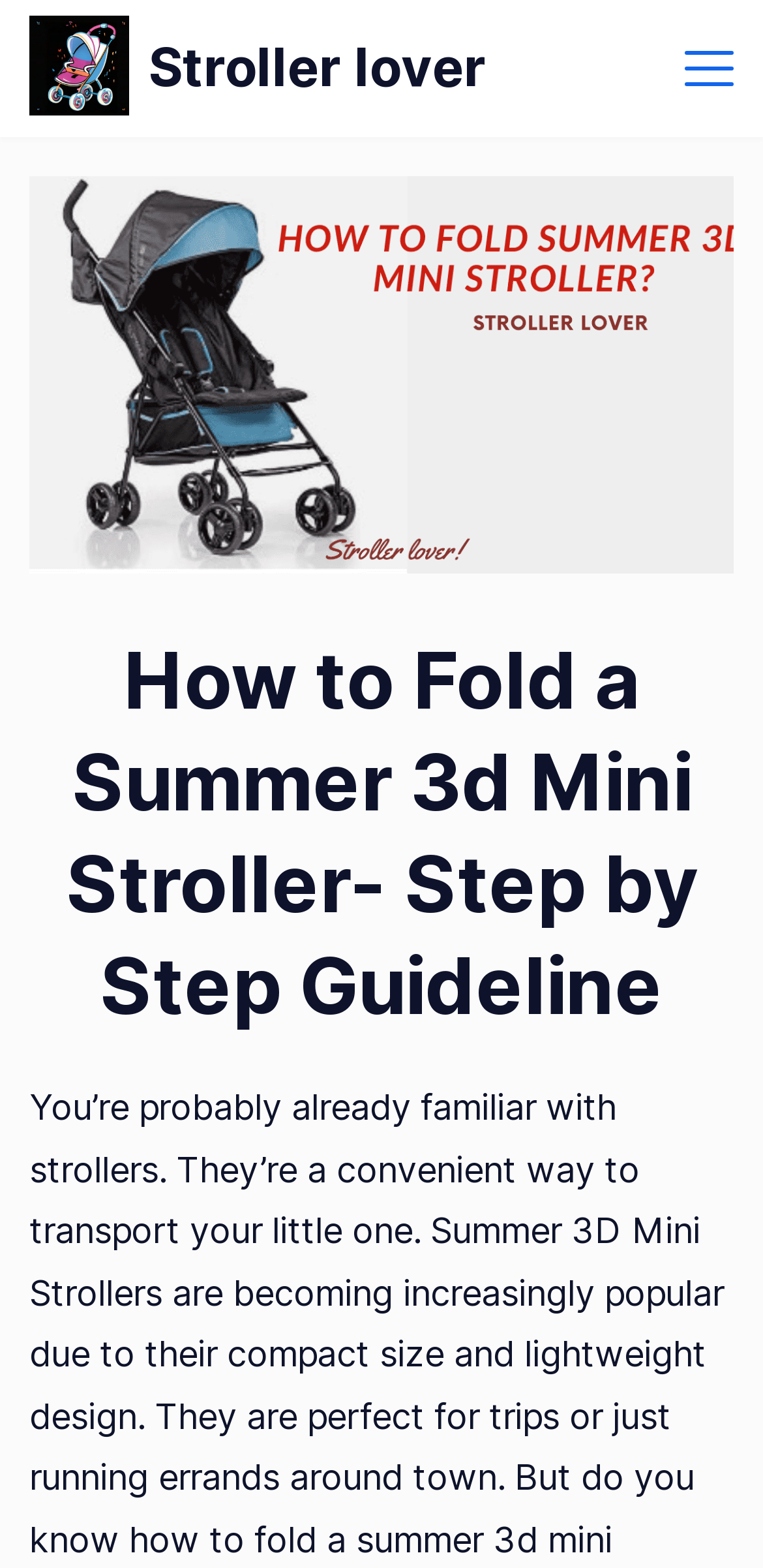What is the main topic of the webpage?
Examine the webpage screenshot and provide an in-depth answer to the question.

The main topic of the webpage can be inferred from the heading 'How to Fold a Summer 3d Mini Stroller- Step by Step Guideline', which suggests that the webpage is providing a guide on how to fold a Summer 3d Mini Stroller.